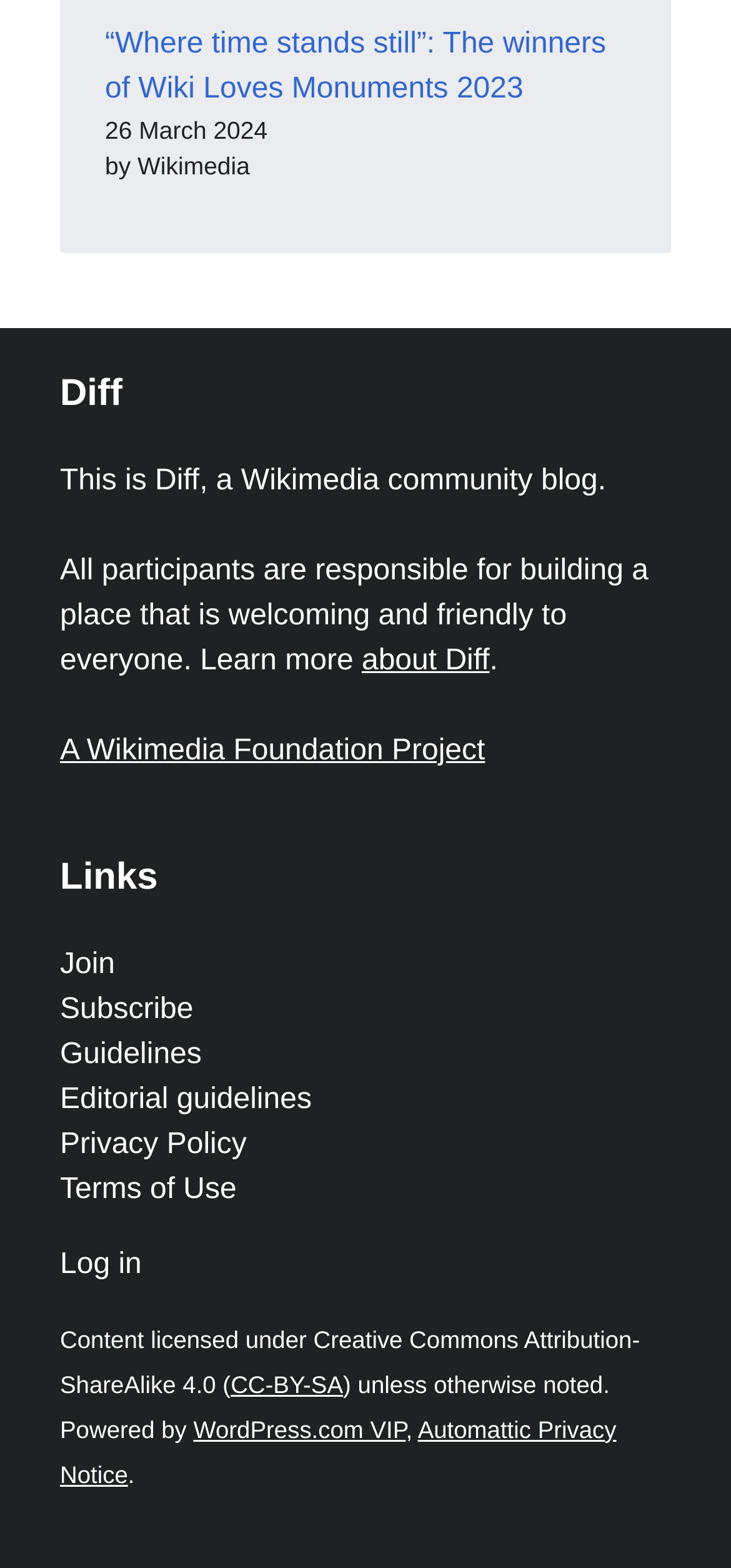Extract the bounding box coordinates for the UI element described as: "Feedback".

None